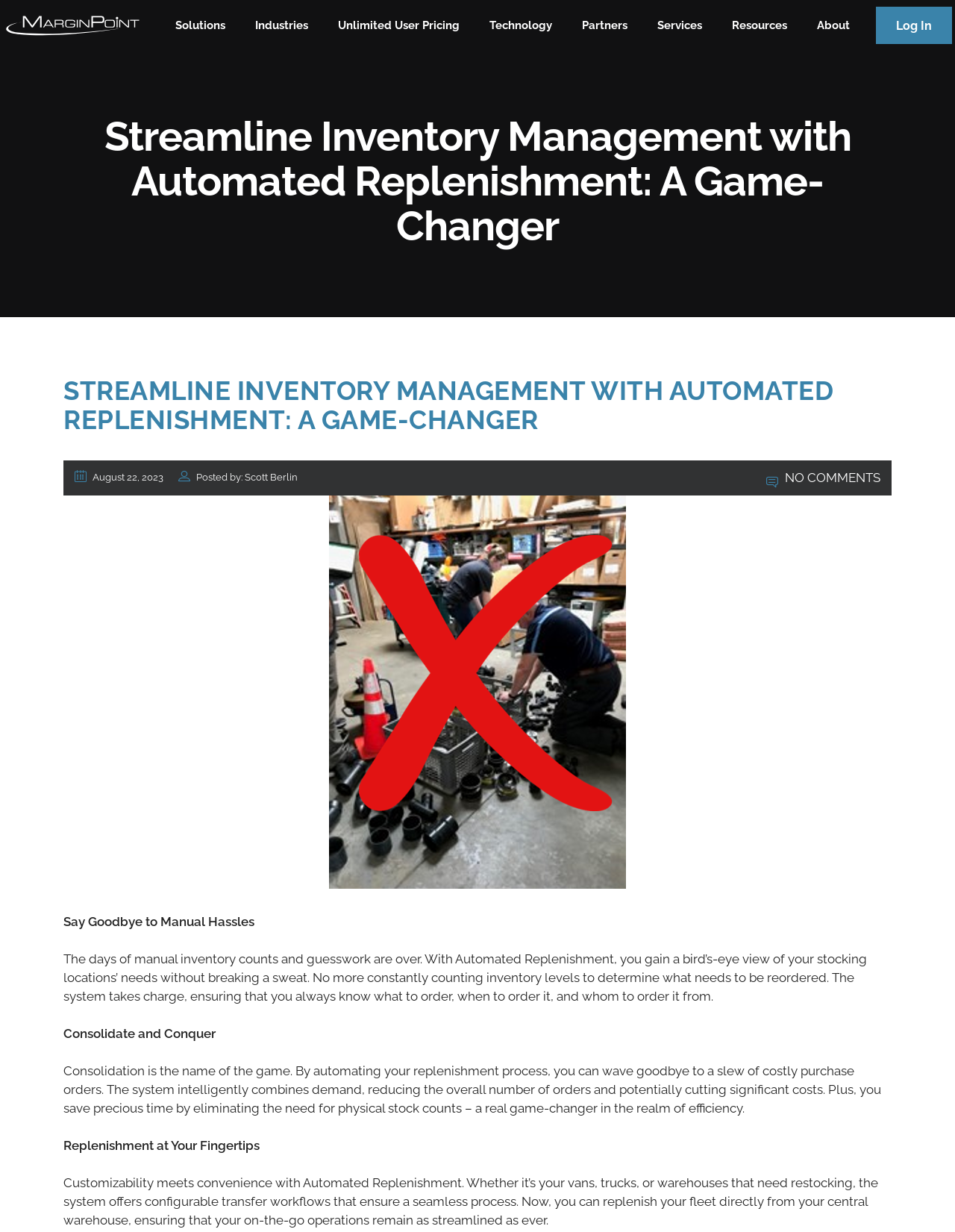Provide the bounding box coordinates of the HTML element described by the text: "Log In".

[0.917, 0.005, 0.997, 0.036]